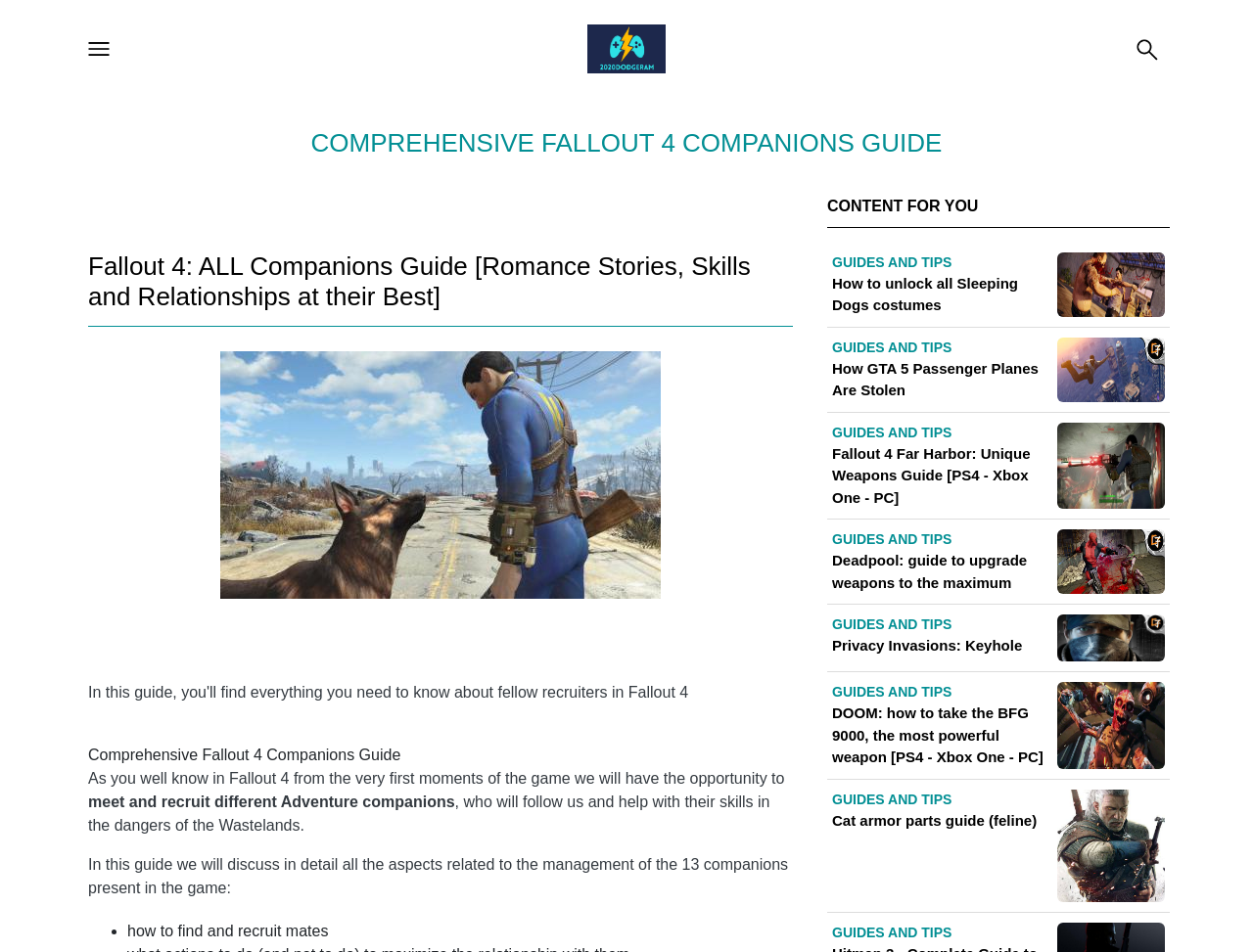Please analyze the image and give a detailed answer to the question:
What type of content is listed under 'CONTENT FOR YOU'?

Under the 'CONTENT FOR YOU' heading, I can see a list of links to various guides and tips related to different games, including Fallout 4, GTA 5, and DOOM.